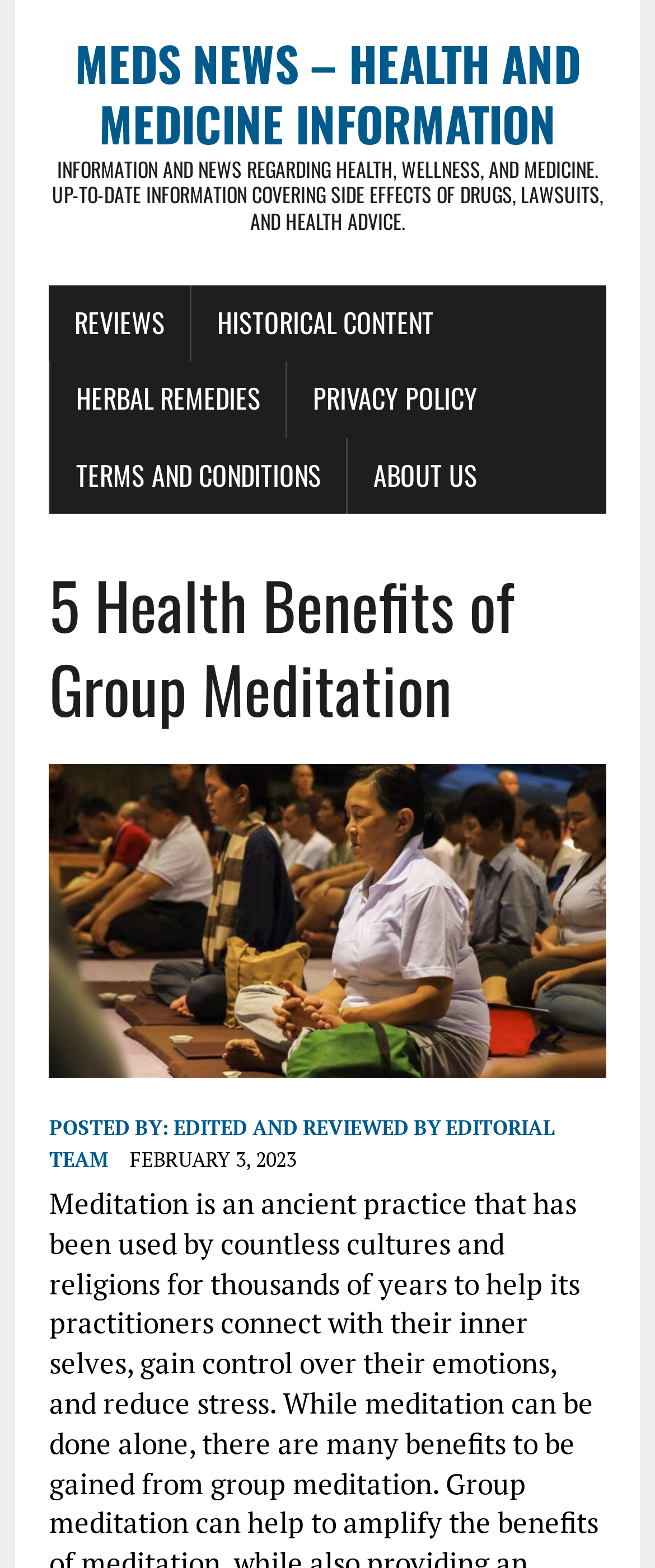Identify the bounding box for the UI element described as: "Terms and Conditions". The coordinates should be four float numbers between 0 and 1, i.e., [left, top, right, bottom].

[0.078, 0.279, 0.529, 0.328]